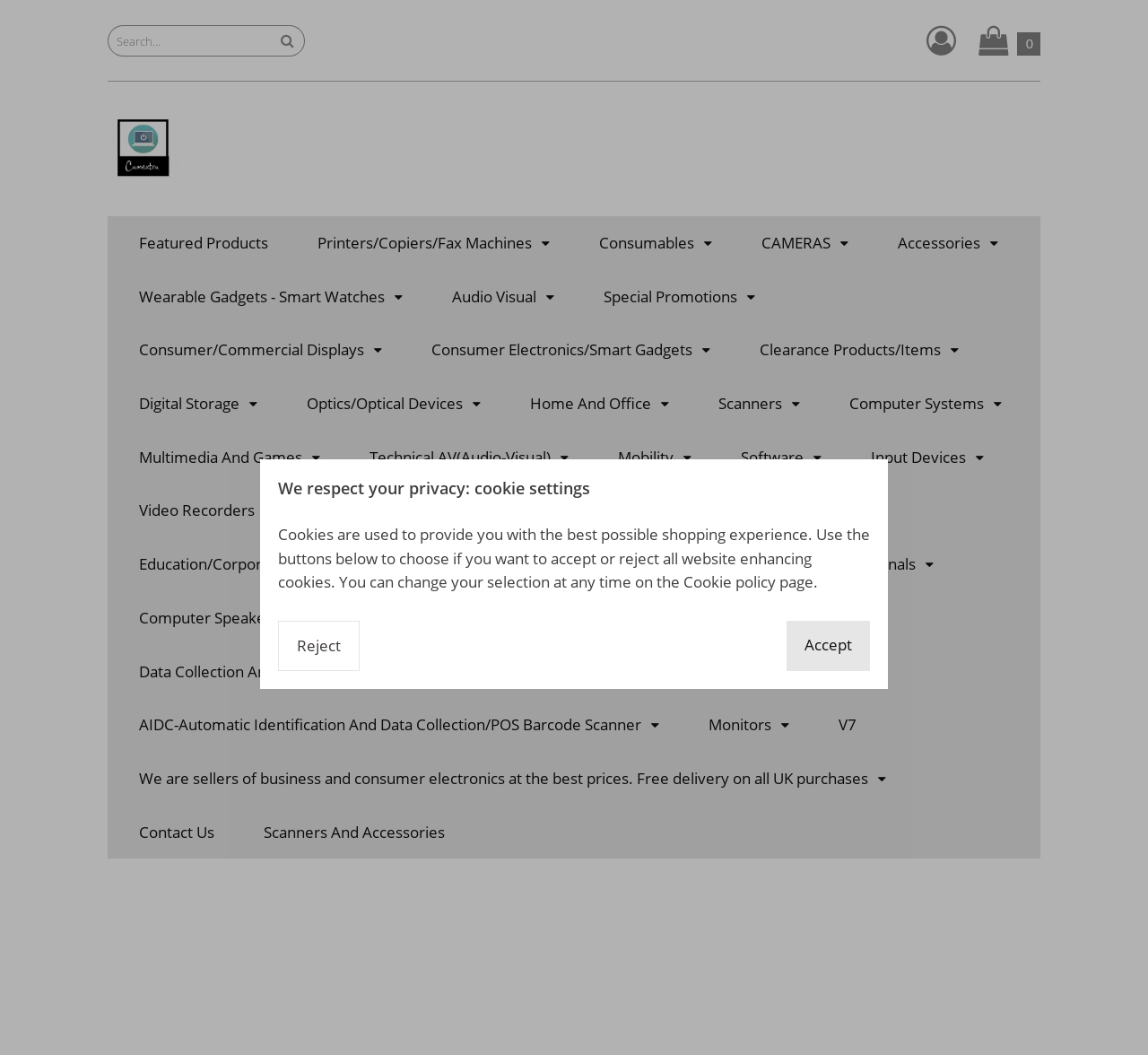Please determine the bounding box coordinates of the element's region to click in order to carry out the following instruction: "Access your customer account options". The coordinates should be four float numbers between 0 and 1, i.e., [left, top, right, bottom].

[0.807, 0.024, 0.833, 0.052]